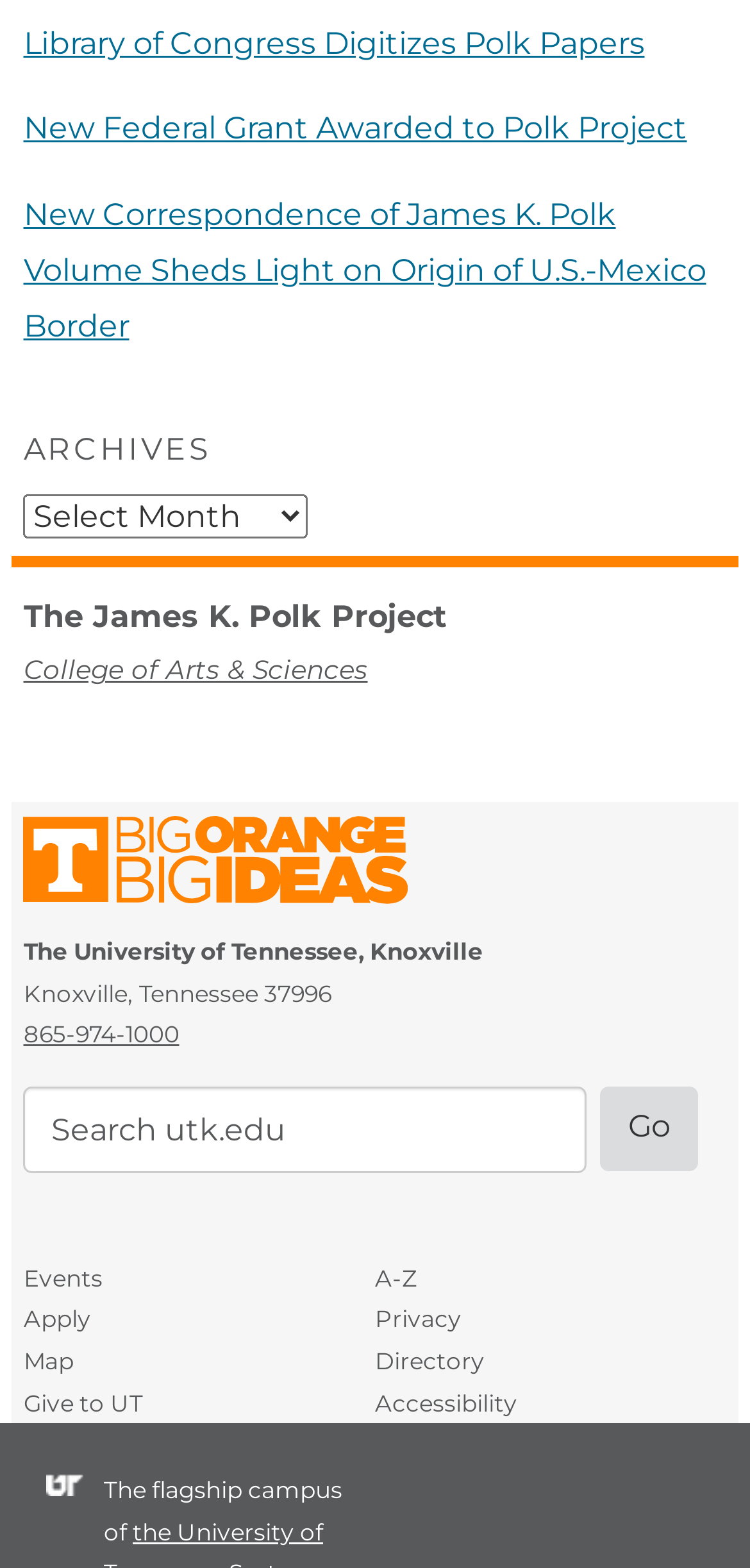Identify the bounding box coordinates for the element you need to click to achieve the following task: "Go to the Events page". The coordinates must be four float values ranging from 0 to 1, formatted as [left, top, right, bottom].

[0.031, 0.802, 0.5, 0.828]